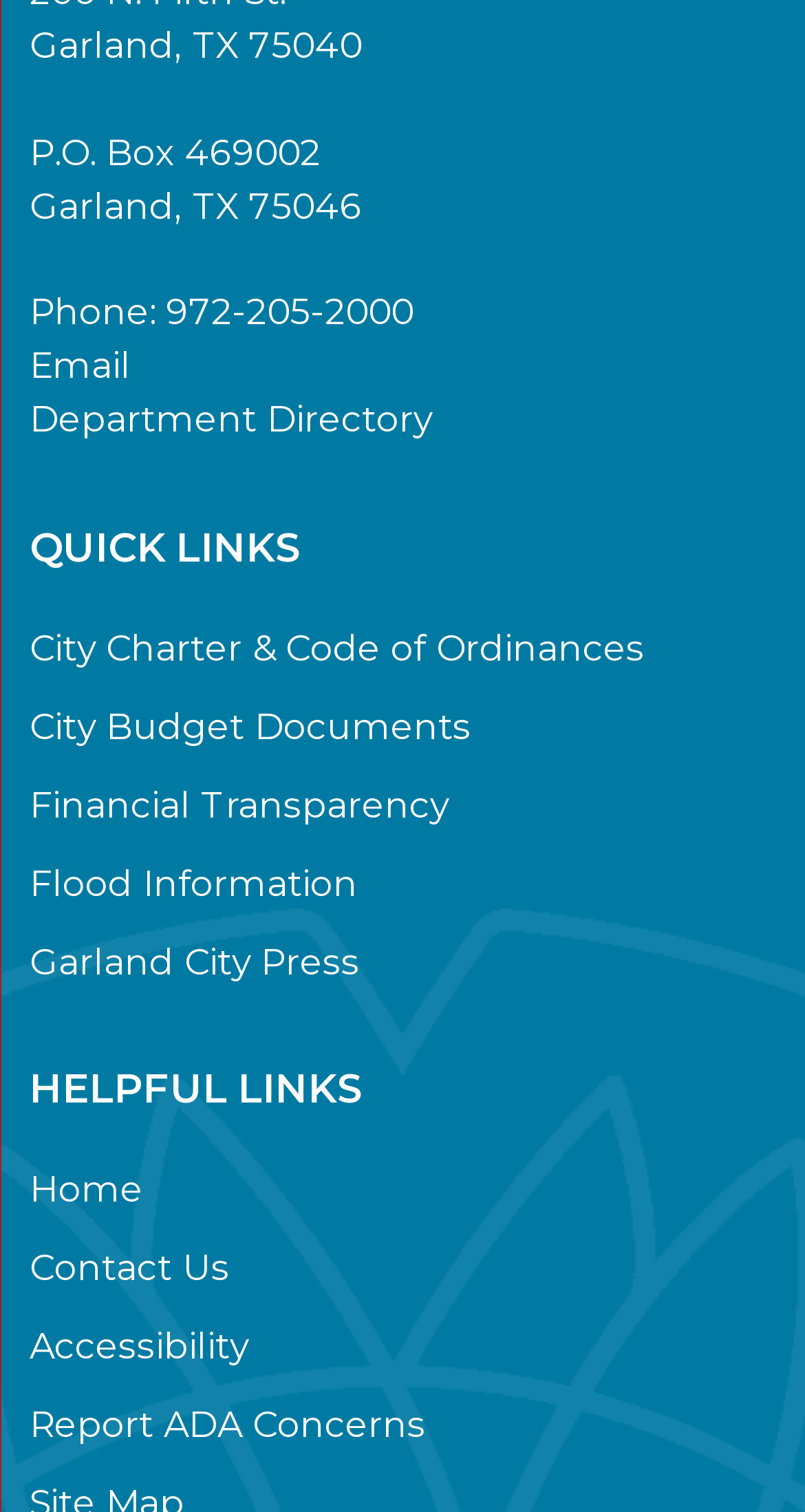Please identify the bounding box coordinates of the clickable area that will fulfill the following instruction: "Read city charter and code of ordinances". The coordinates should be in the format of four float numbers between 0 and 1, i.e., [left, top, right, bottom].

[0.037, 0.367, 0.801, 0.395]